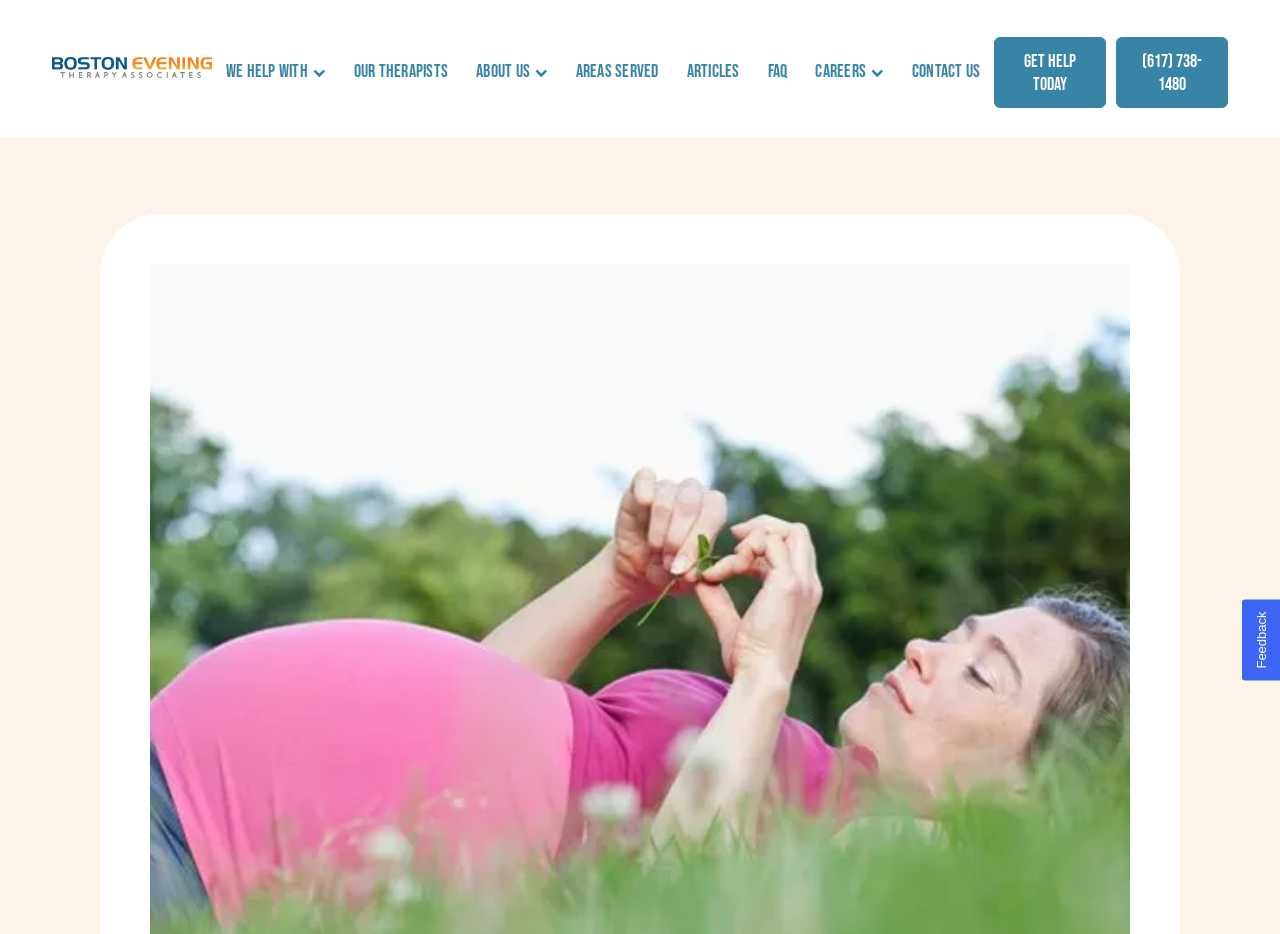What areas do they serve?
Look at the image and respond to the question as thoroughly as possible.

The webpage has a link 'Areas Served' which suggests that they provide services to specific areas. The exact areas can be found by clicking on the link.